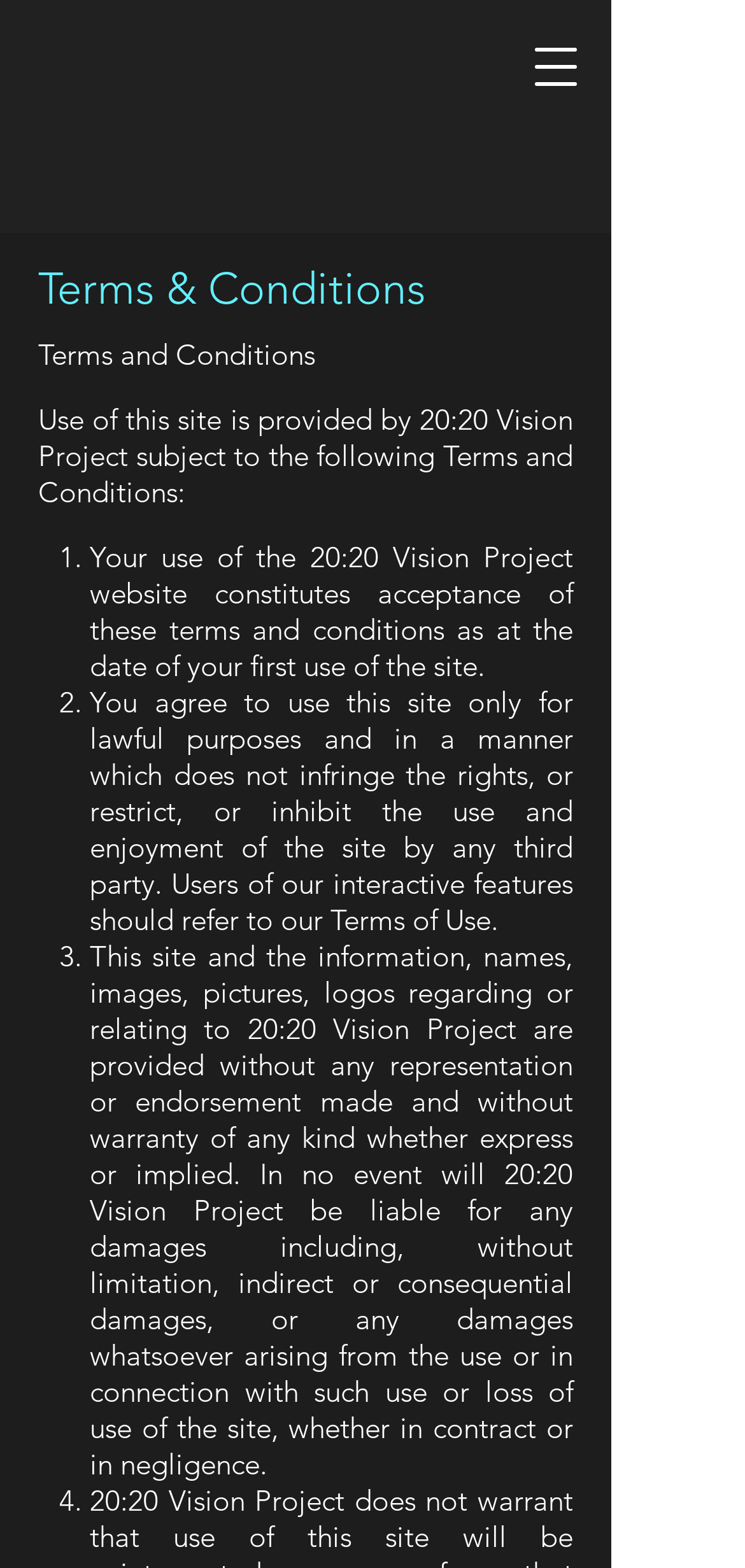Predict the bounding box of the UI element that fits this description: "English".

None